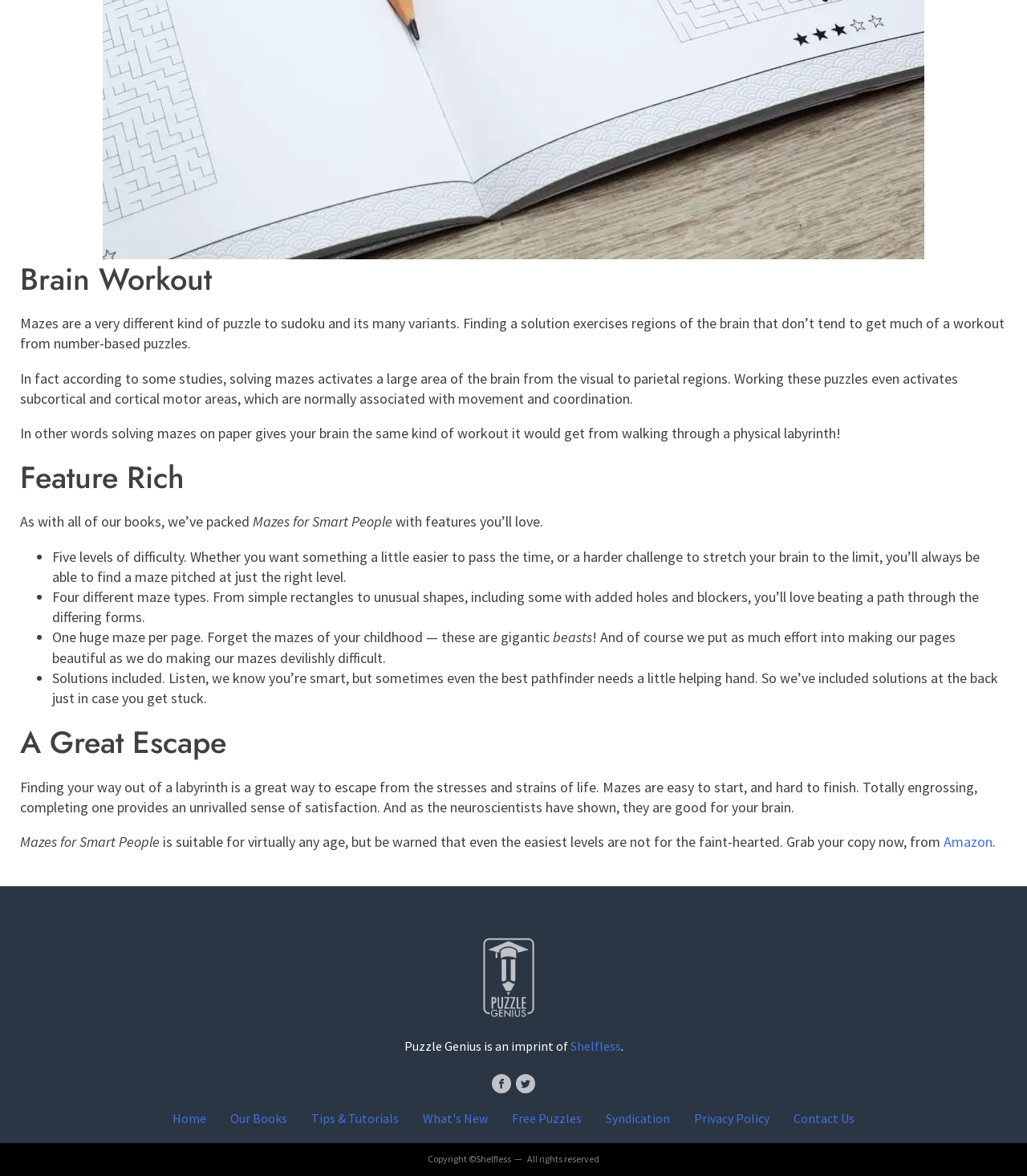Could you determine the bounding box coordinates of the clickable element to complete the instruction: "Check out 'Puzzle Genius'"? Provide the coordinates as four float numbers between 0 and 1, i.e., [left, top, right, bottom].

[0.463, 0.795, 0.527, 0.873]